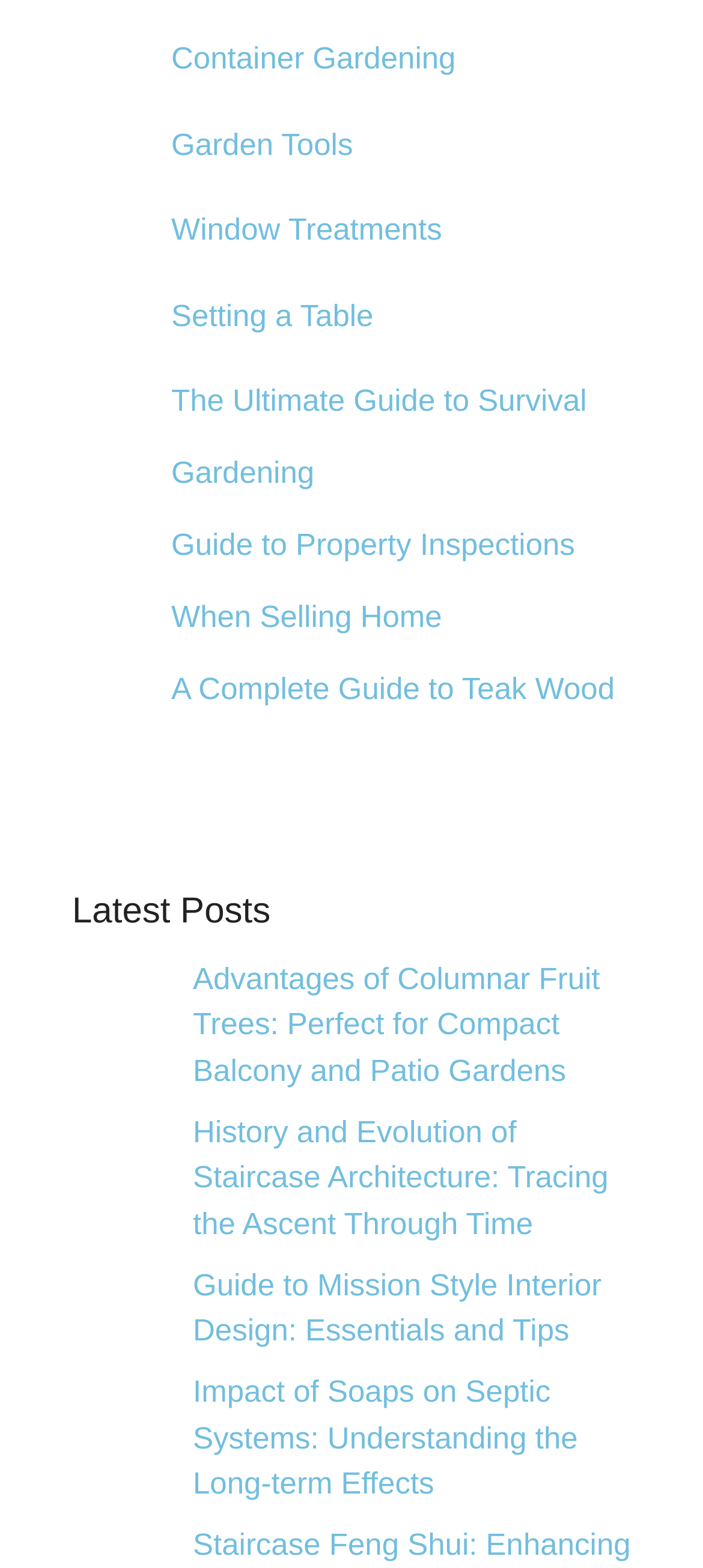What is the last link on the webpage?
Based on the visual information, provide a detailed and comprehensive answer.

The last link on the webpage is 'Impact of Soaps on Septic Systems: Understanding the Long-term Effects' which is located at the bottom of the webpage with a bounding box coordinate of [0.103, 0.874, 0.231, 0.94].